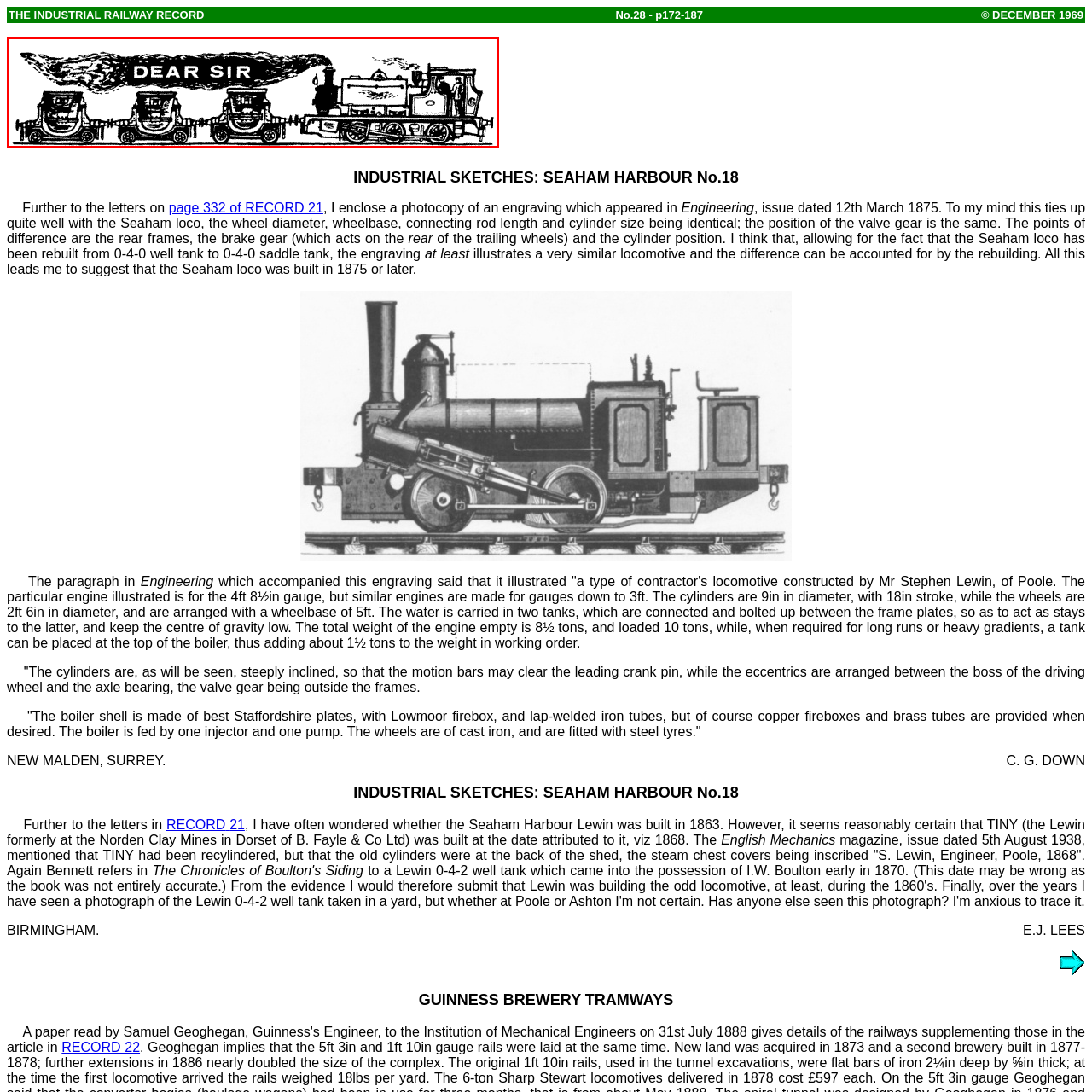Look at the area within the red bounding box, provide a one-word or phrase response to the following question: What is emitting puffs of steam?

The chimney